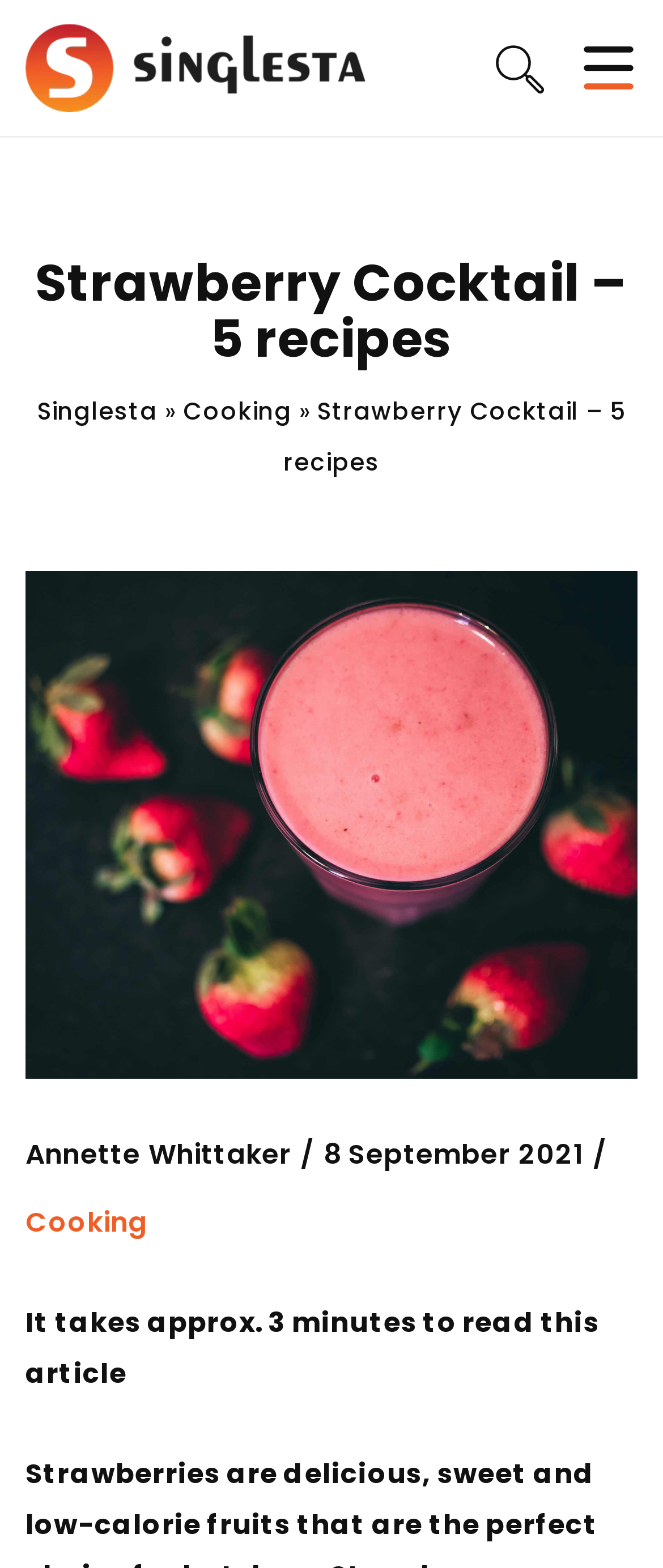Please provide a short answer using a single word or phrase for the question:
When was this article published?

8 September 2021